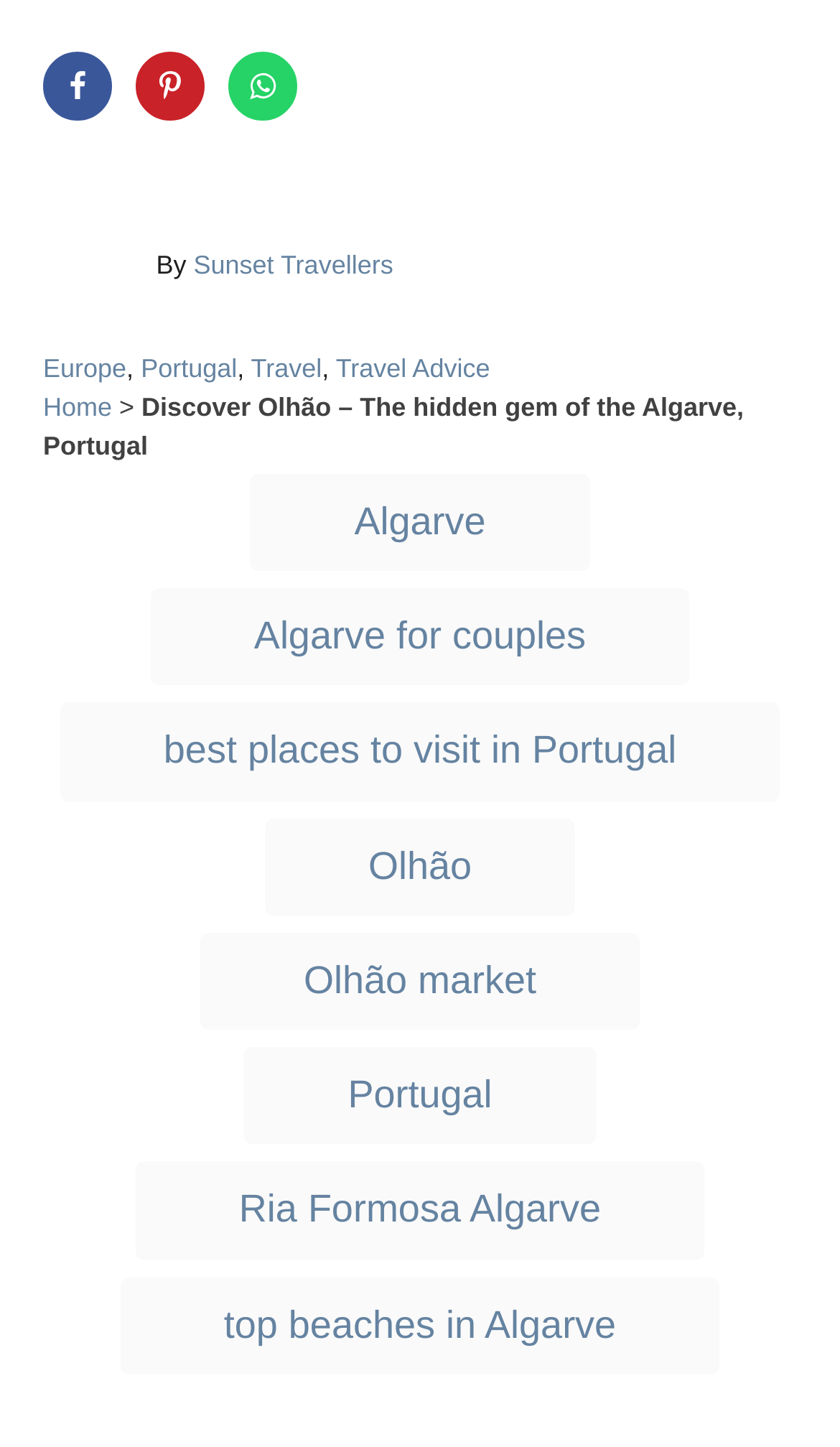Predict the bounding box coordinates of the area that should be clicked to accomplish the following instruction: "Save to Pinterest". The bounding box coordinates should consist of four float numbers between 0 and 1, i.e., [left, top, right, bottom].

[0.162, 0.036, 0.254, 0.084]